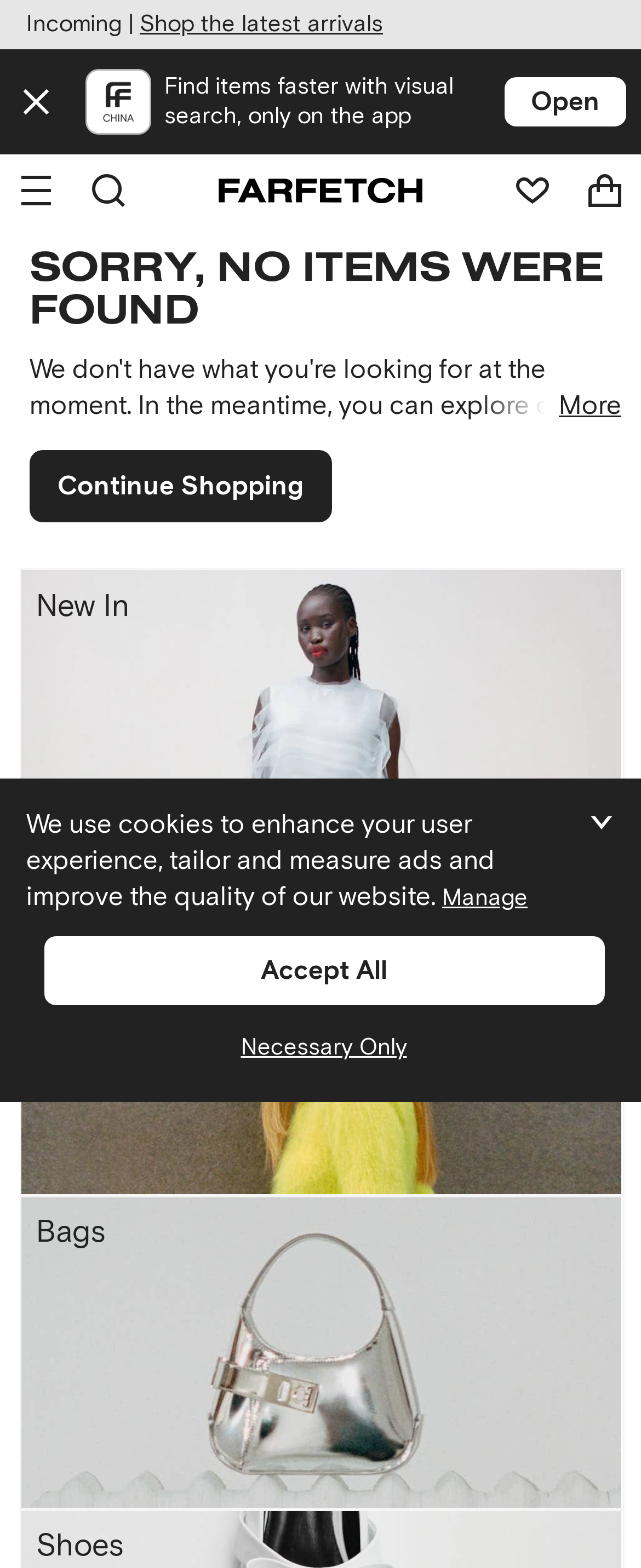Give a short answer to this question using one word or a phrase:
What is the category of the second article section?

Clothing